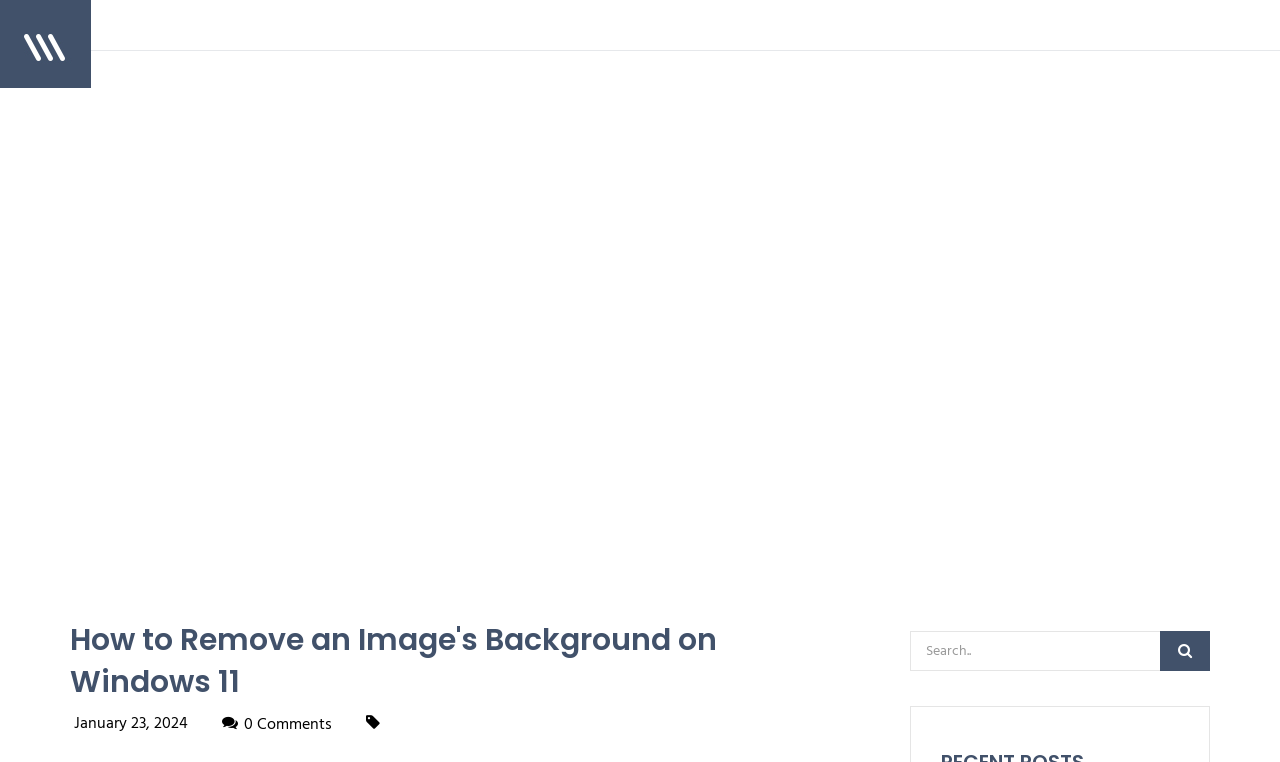Provide a short, one-word or phrase answer to the question below:
How many links are there below the main heading?

3